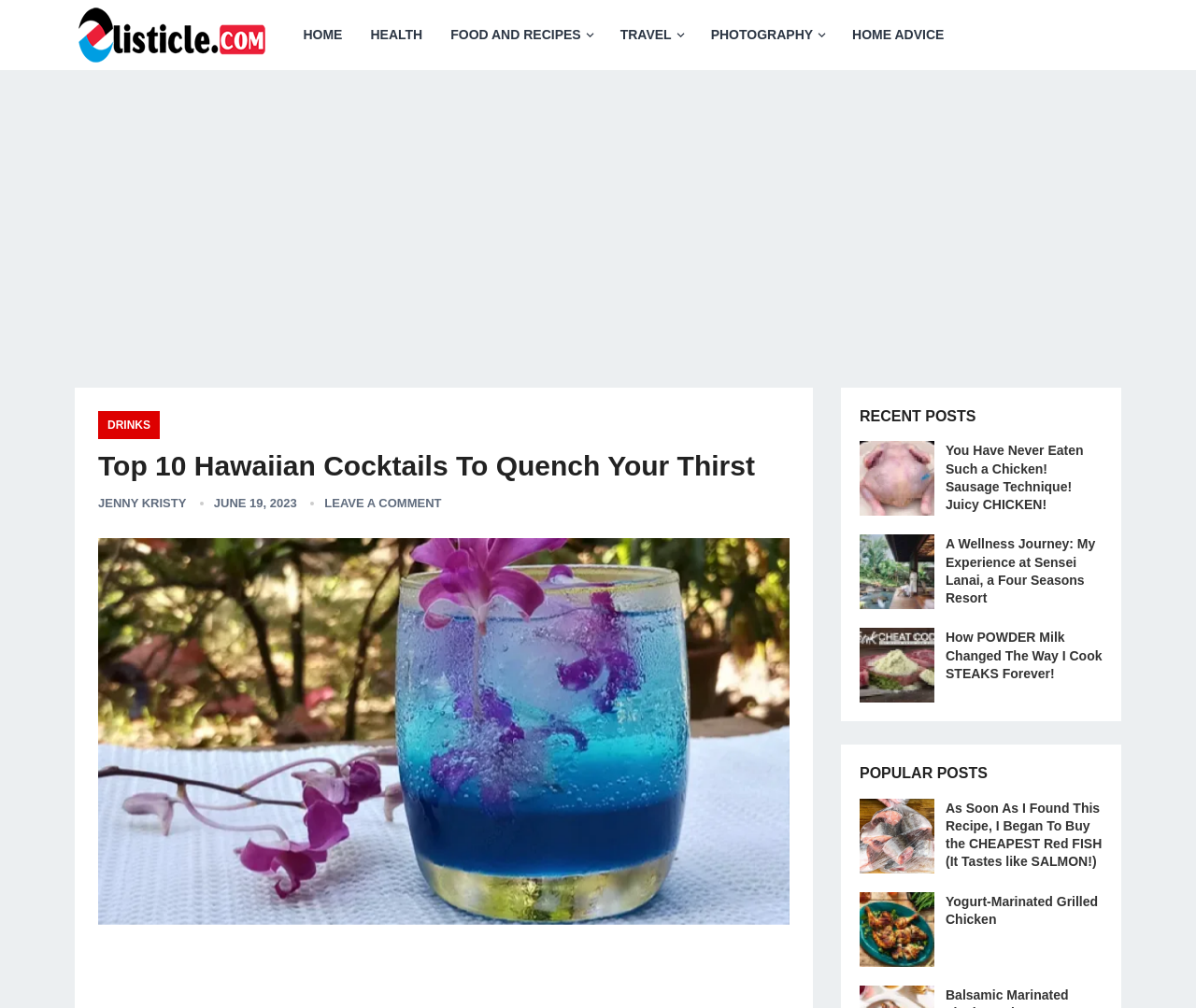Determine the bounding box coordinates for the area that should be clicked to carry out the following instruction: "Call the phone number".

None